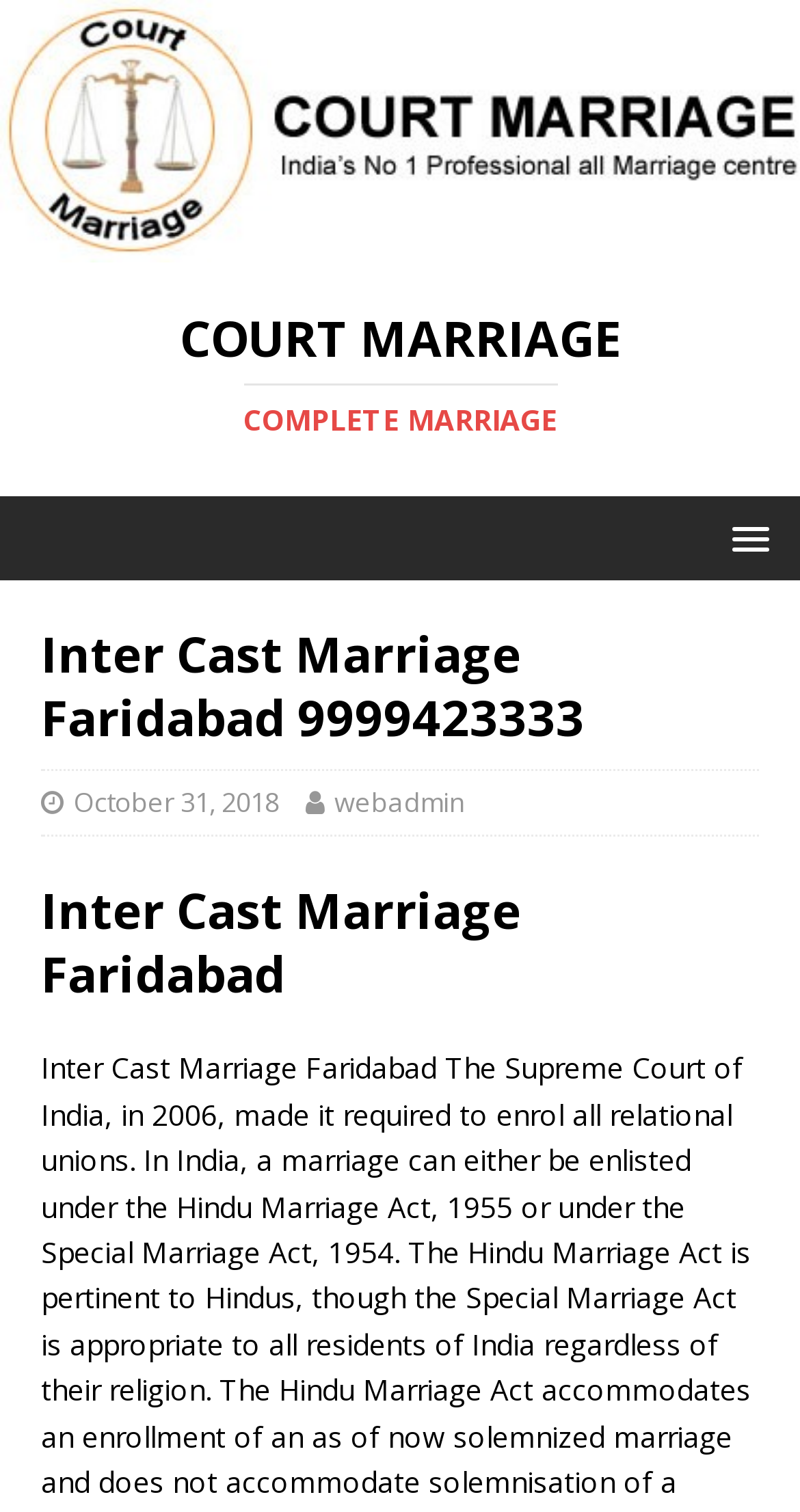What is the date mentioned on the webpage?
Using the visual information from the image, give a one-word or short-phrase answer.

October 31, 2018